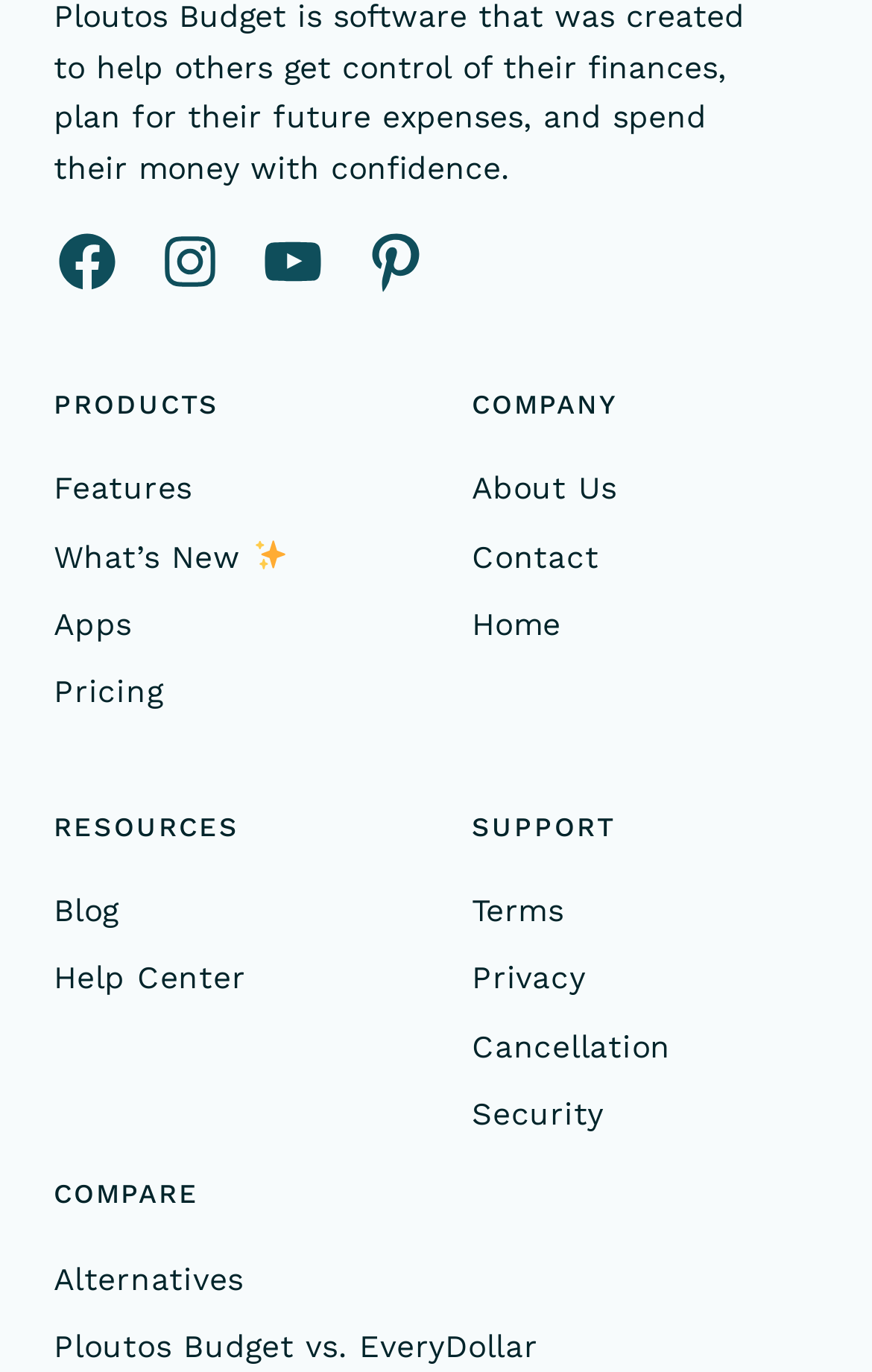Identify the bounding box coordinates for the UI element described as: "Ploutos Budget vs. EveryDollar".

[0.062, 0.963, 0.617, 1.0]